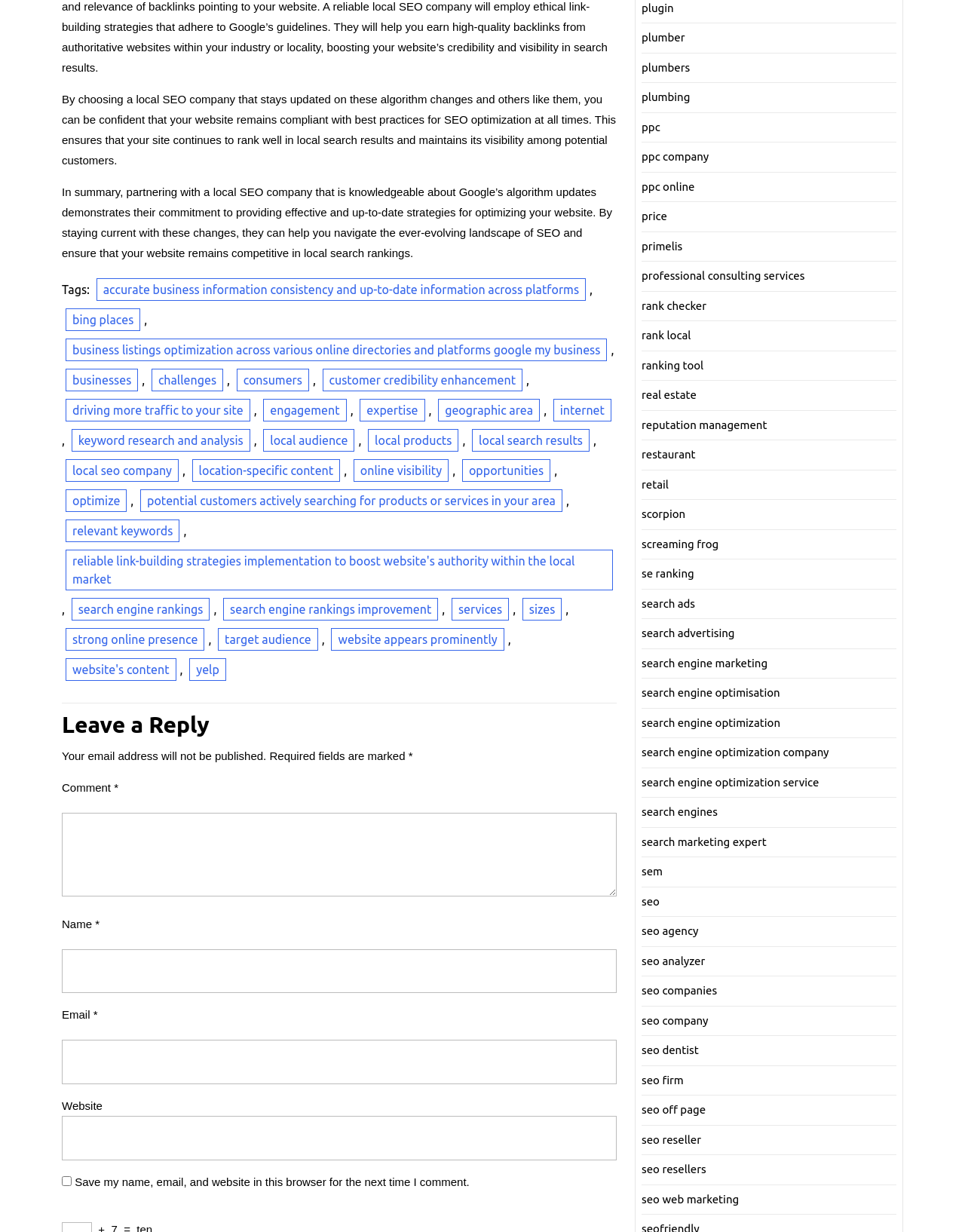What is the importance of accurate business information consistency?
Please answer the question with a detailed response using the information from the screenshot.

The text mentions accurate business information consistency as one of the tags, implying that it is important for online visibility, which is crucial for businesses to reach their target audience.